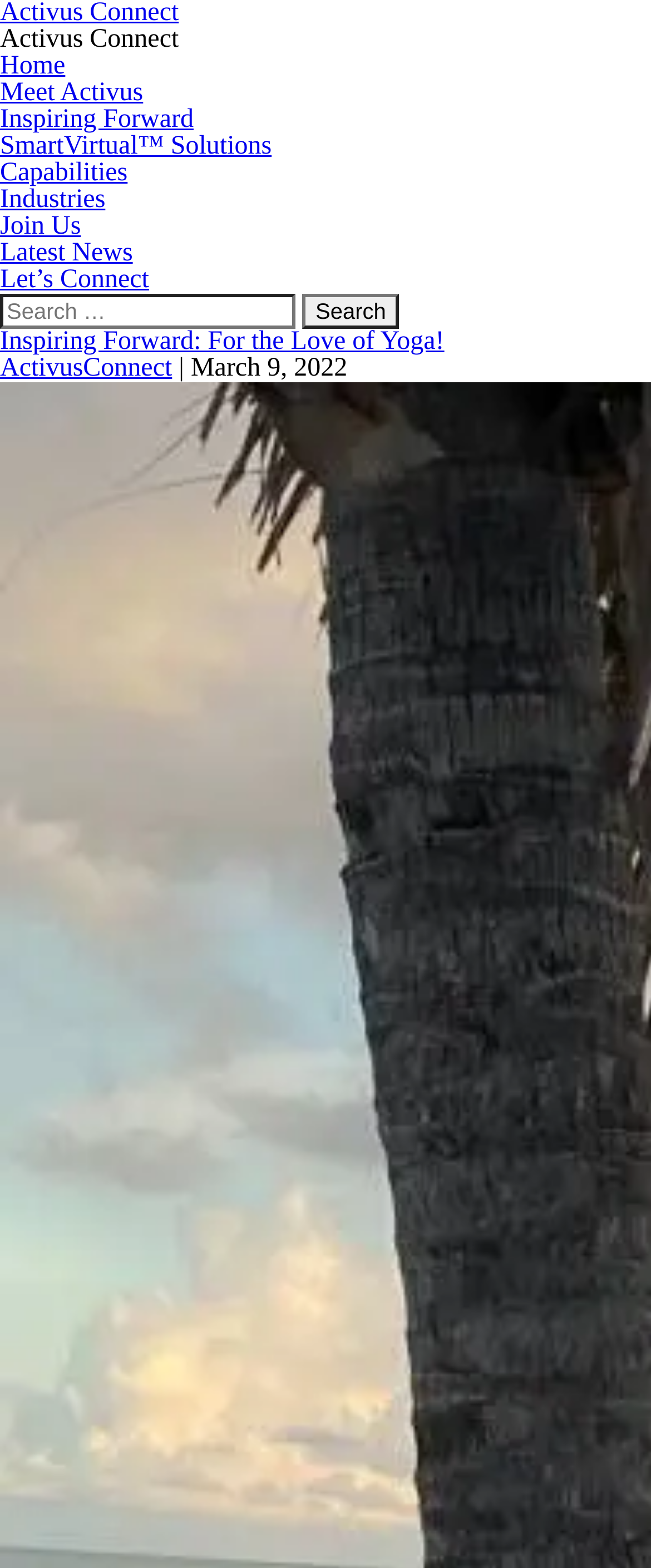What is the date of the article?
Look at the image and respond to the question as thoroughly as possible.

I found the date of the article by looking at the time element in the header section, which displays 'March 9, 2022'.